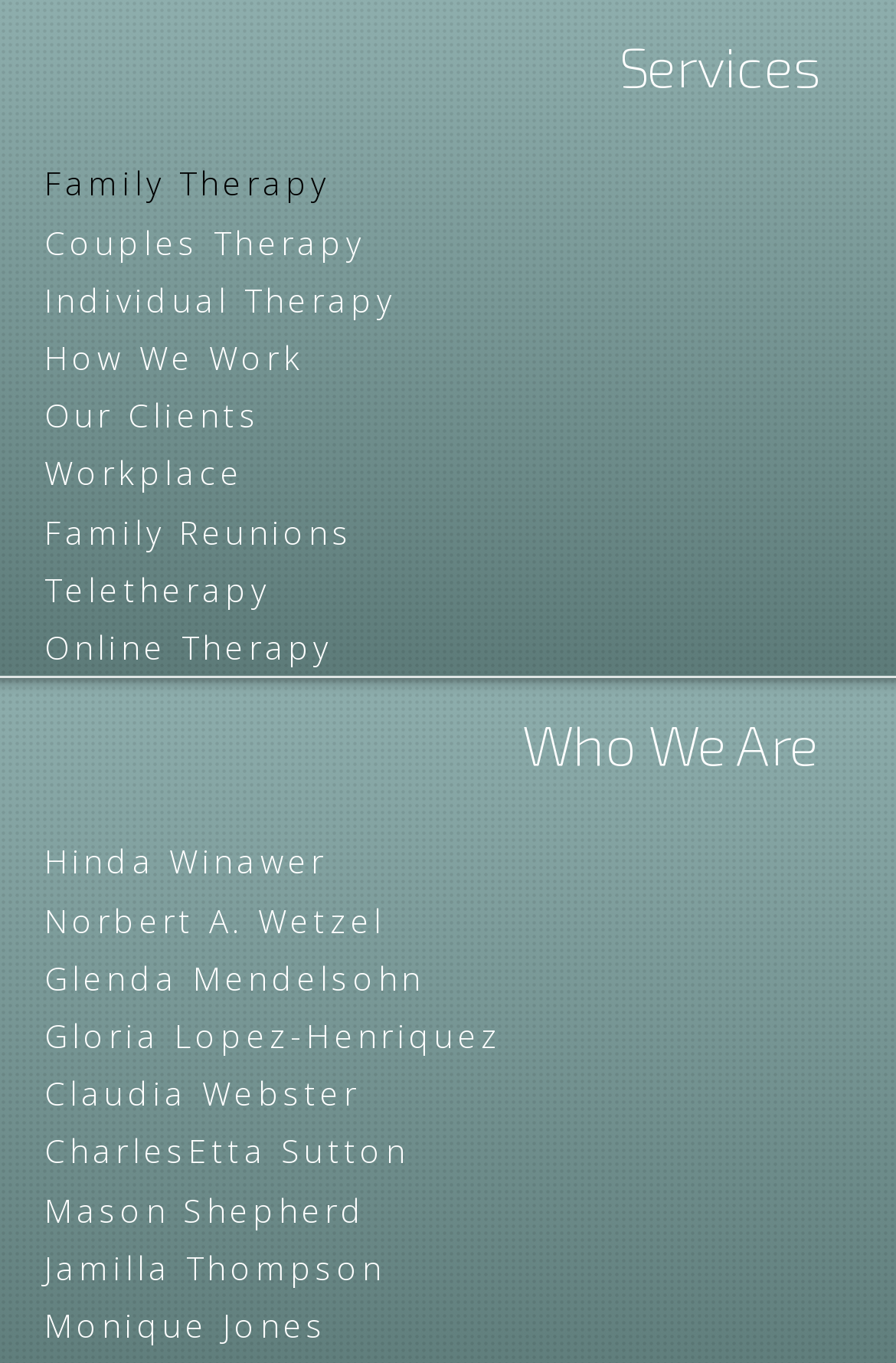Specify the bounding box coordinates of the area that needs to be clicked to achieve the following instruction: "Explore Teletherapy options".

[0.049, 0.416, 0.301, 0.448]